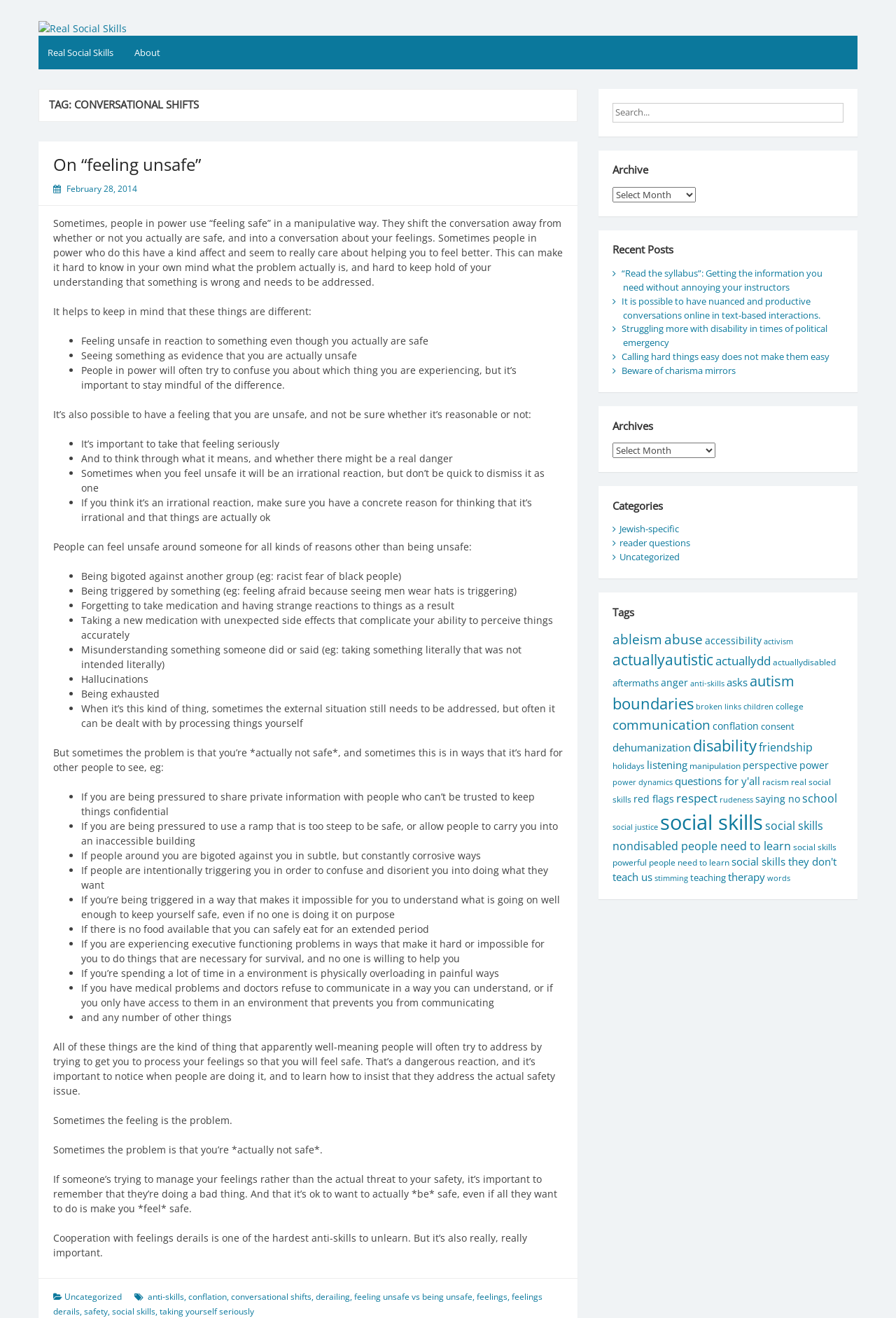Provide the bounding box coordinates of the HTML element described by the text: "February 28, 2014June 14, 2021".

[0.074, 0.139, 0.153, 0.148]